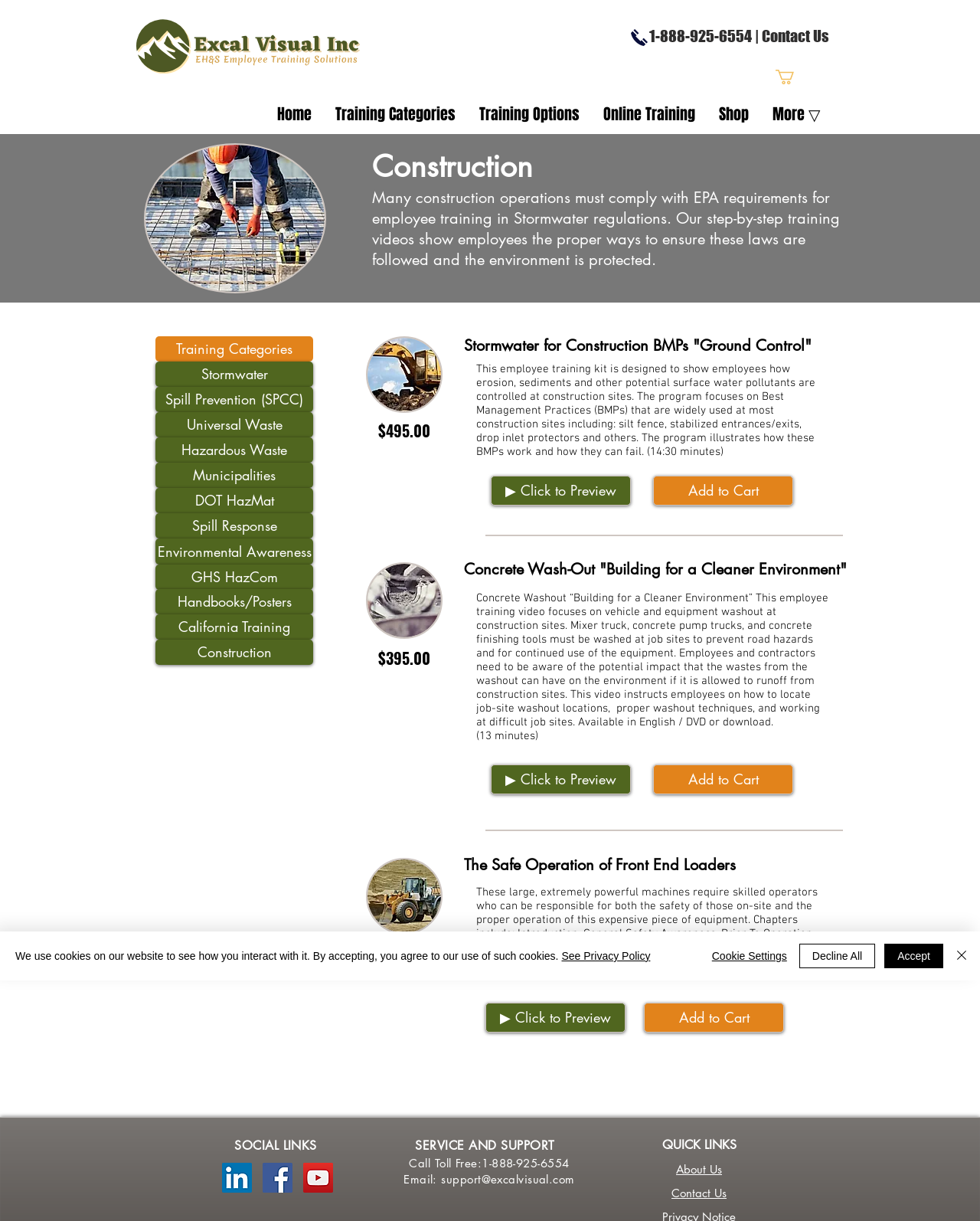Identify the bounding box coordinates of the element that should be clicked to fulfill this task: "View Training Categories". The coordinates should be provided as four float numbers between 0 and 1, i.e., [left, top, right, bottom].

[0.33, 0.084, 0.477, 0.104]